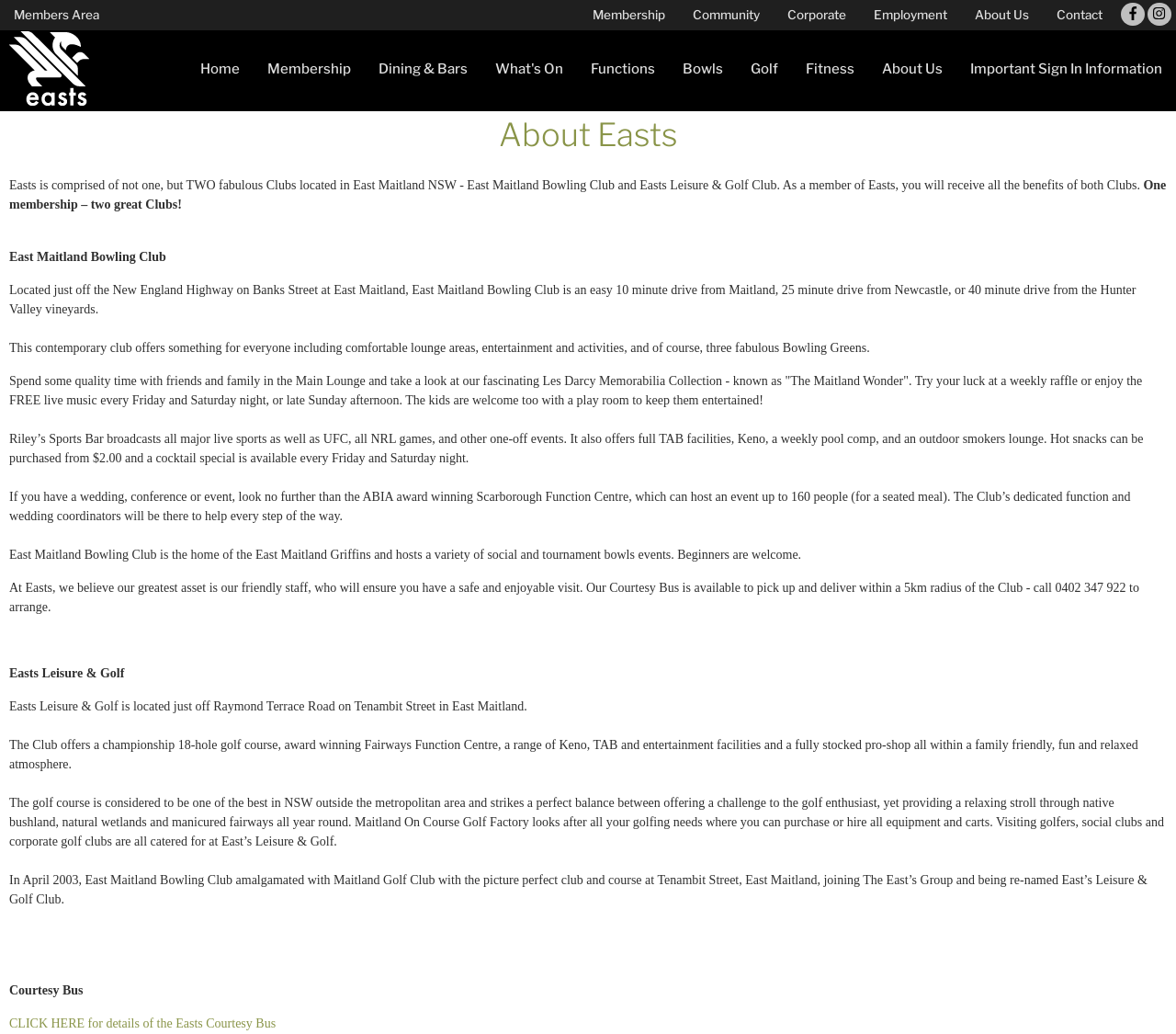Utilize the information from the image to answer the question in detail:
What is the name of the bowling club?

I found the answer by reading the static text elements on the webpage, specifically the one that says 'Easts is comprised of not one, but TWO fabulous Clubs located in East Maitland NSW - East Maitland Bowling Club and Easts Leisure & Golf Club.'